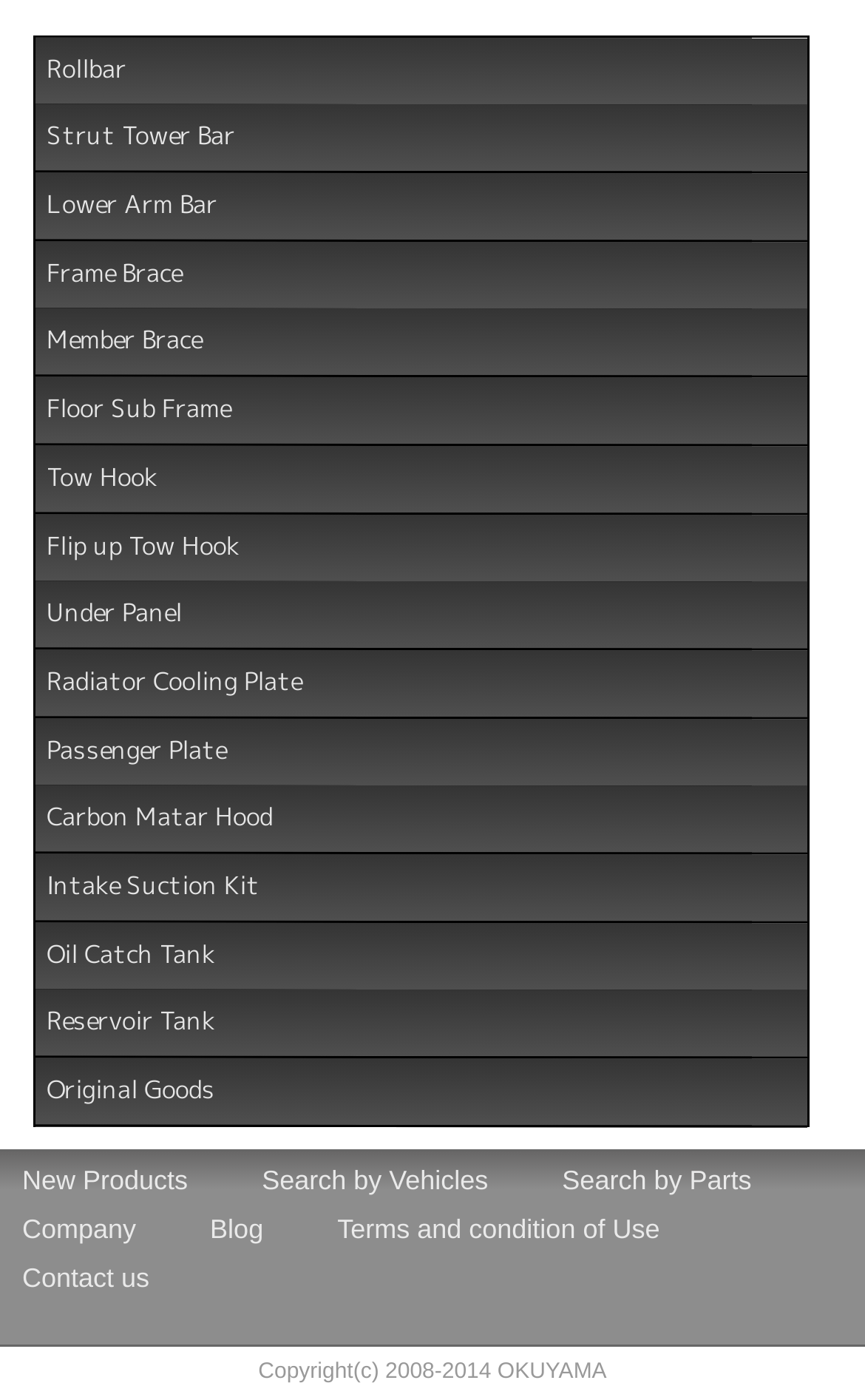Identify the bounding box coordinates of the area you need to click to perform the following instruction: "Search by Vehicles".

[0.303, 0.83, 0.564, 0.857]